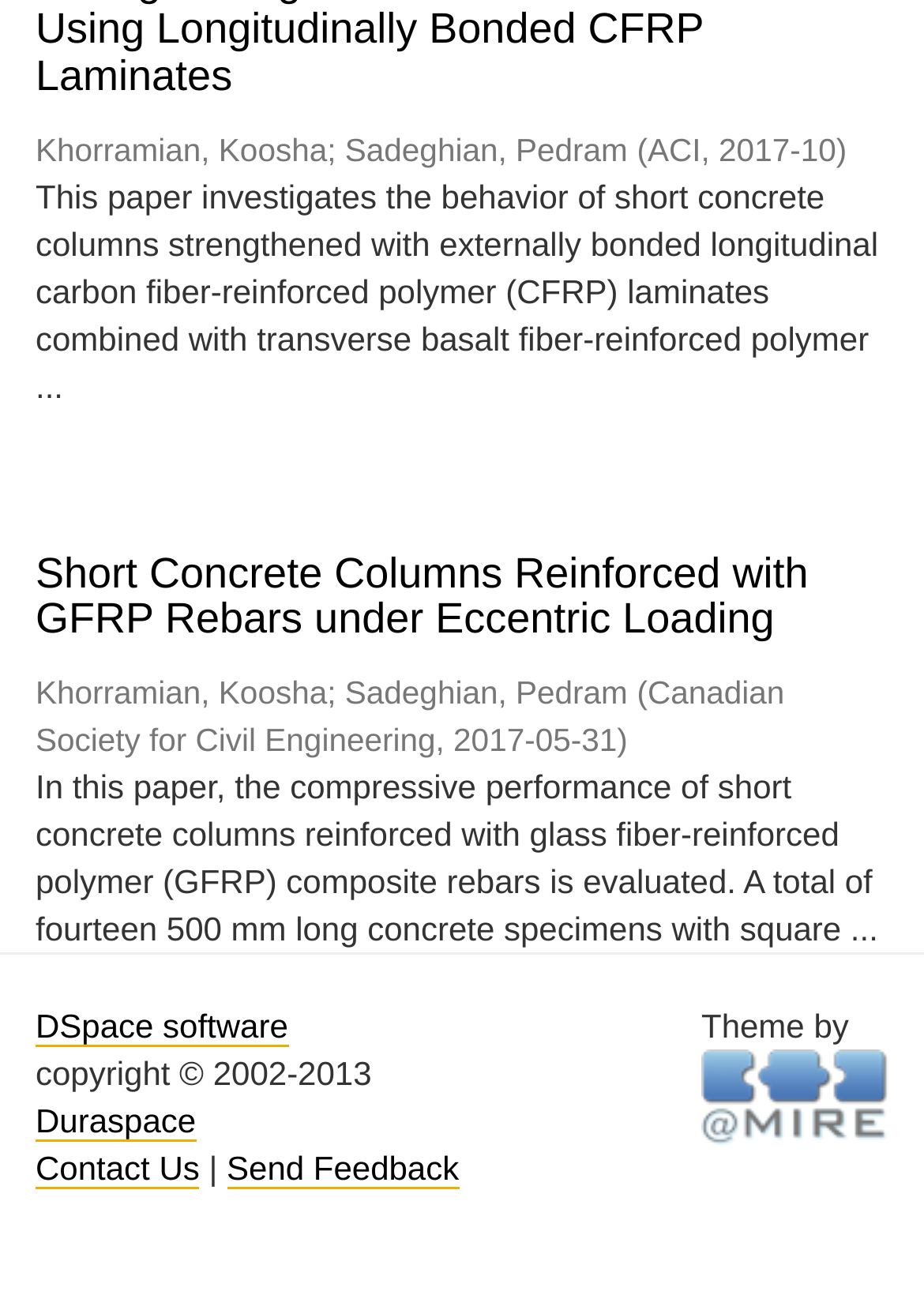Identify the bounding box of the HTML element described as: "parent_node: Theme by title="@mire NV"".

[0.759, 0.822, 0.962, 0.851]